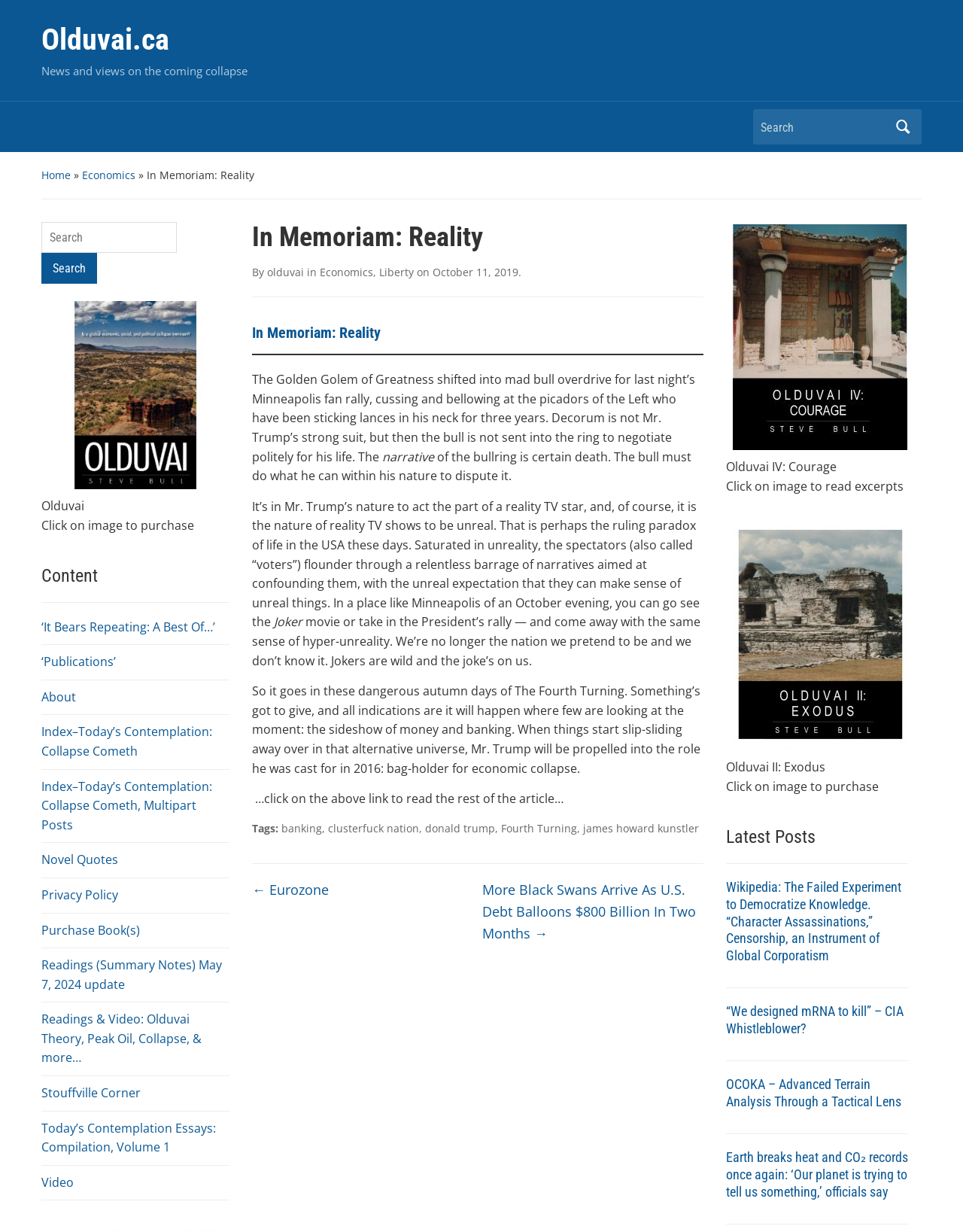What is the name of the website?
Carefully analyze the image and provide a thorough answer to the question.

The name of the website can be found at the top of the webpage, where it says 'Olduvai.ca' in a heading element.